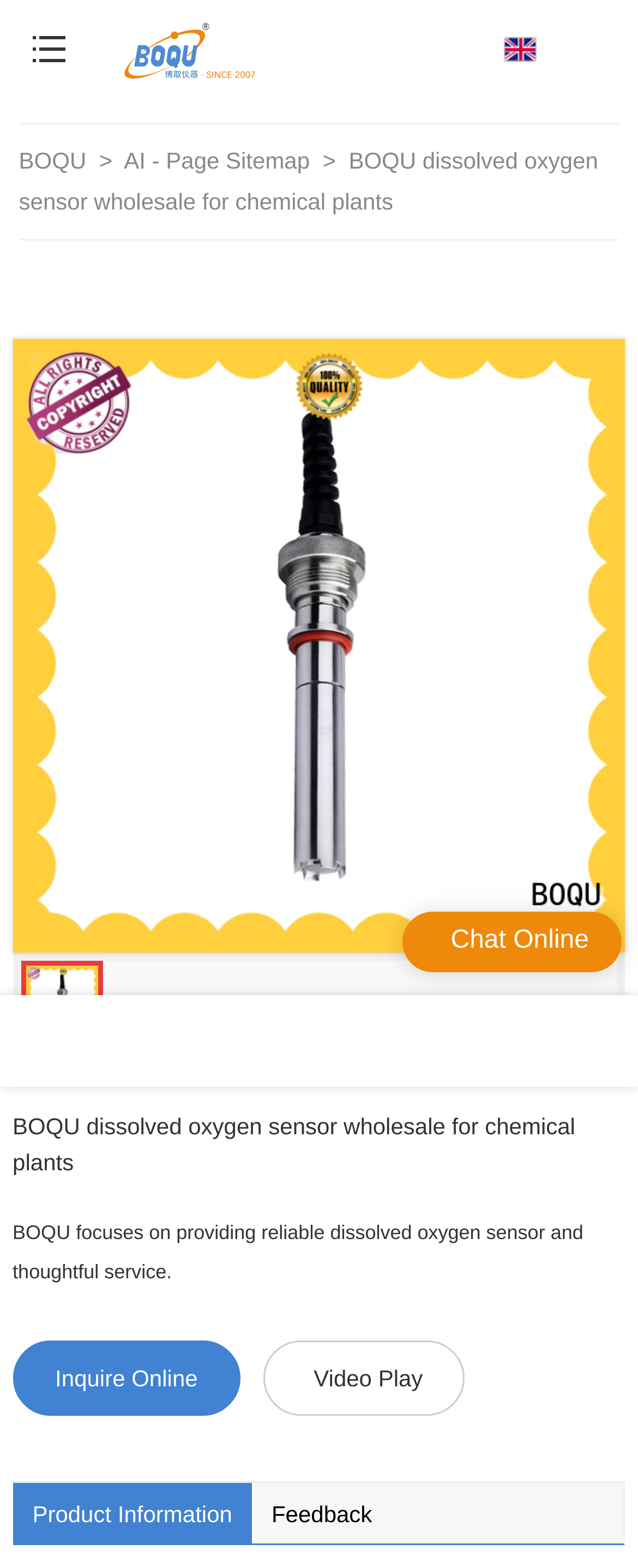Answer the question with a brief word or phrase:
What is the main product being promoted?

dissolved oxygen sensor